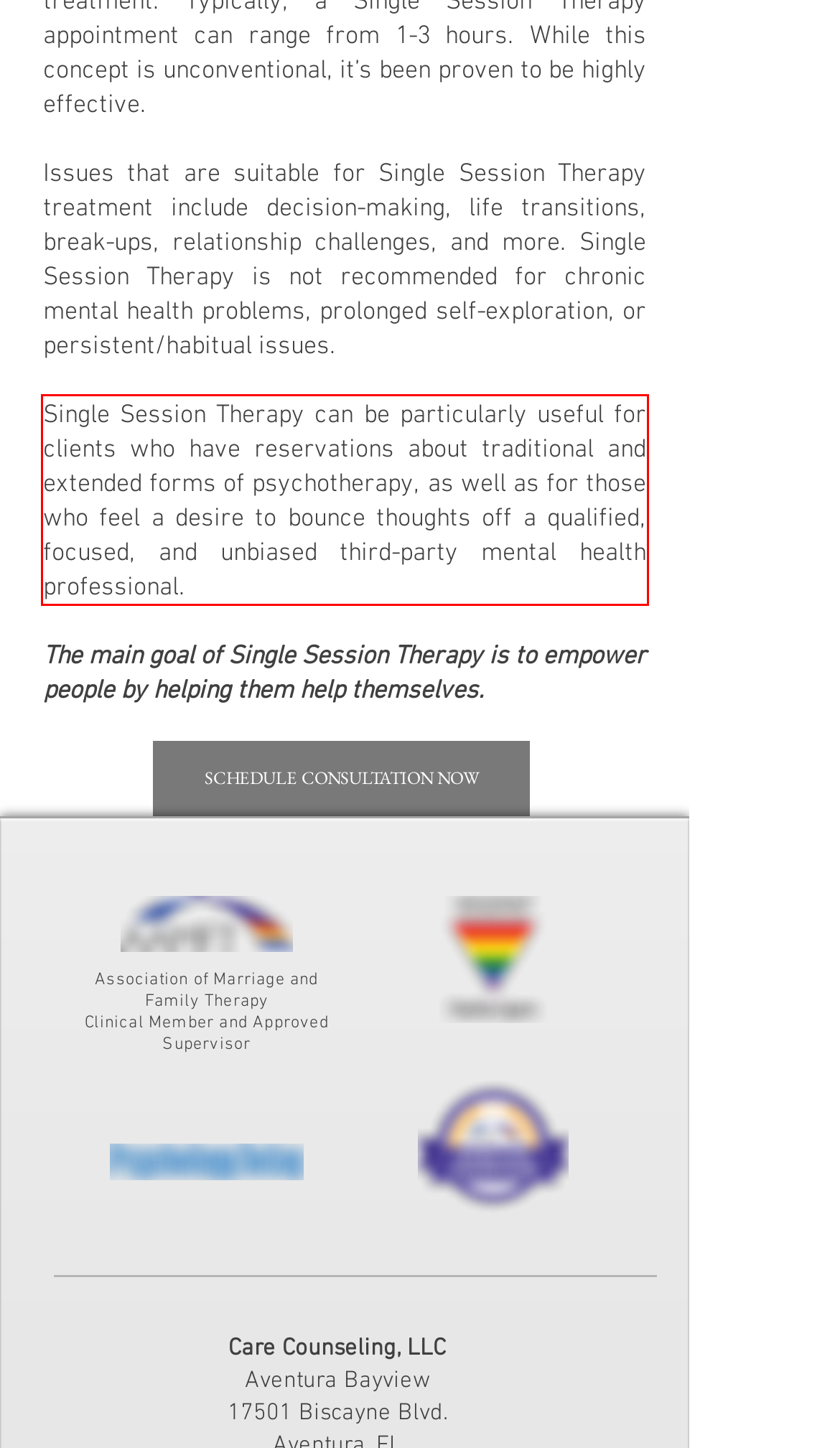You are given a screenshot of a webpage with a UI element highlighted by a red bounding box. Please perform OCR on the text content within this red bounding box.

Single Session Therapy can be particularly useful for clients who have reservations about traditional and extended forms of psychotherapy, as well as for those who feel a desire to bounce thoughts off a qualified, focused, and unbiased third-party mental health professional.